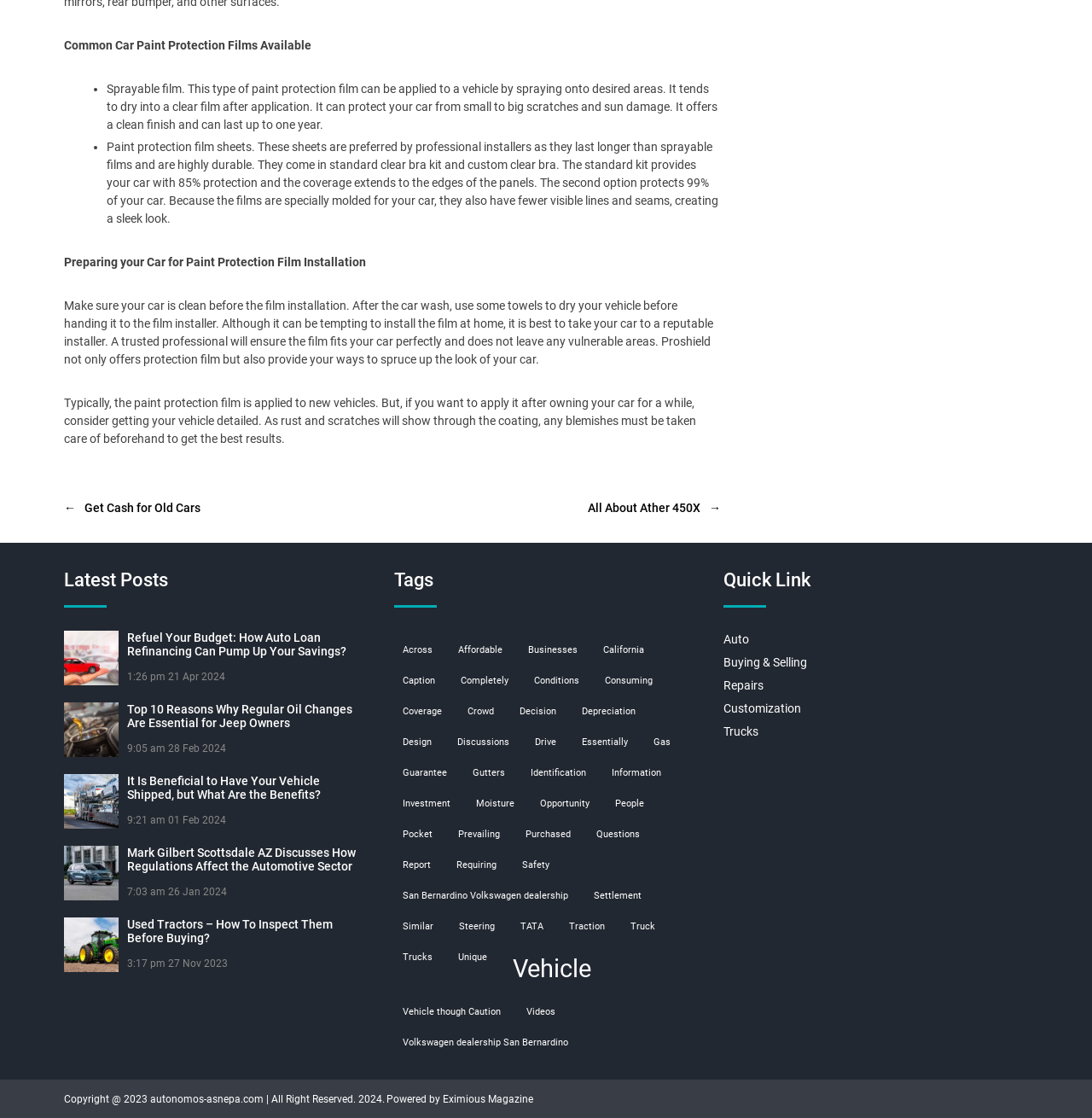What is the purpose of applying paint protection film to a vehicle?
Refer to the image and provide a one-word or short phrase answer.

To protect from scratches and sun damage